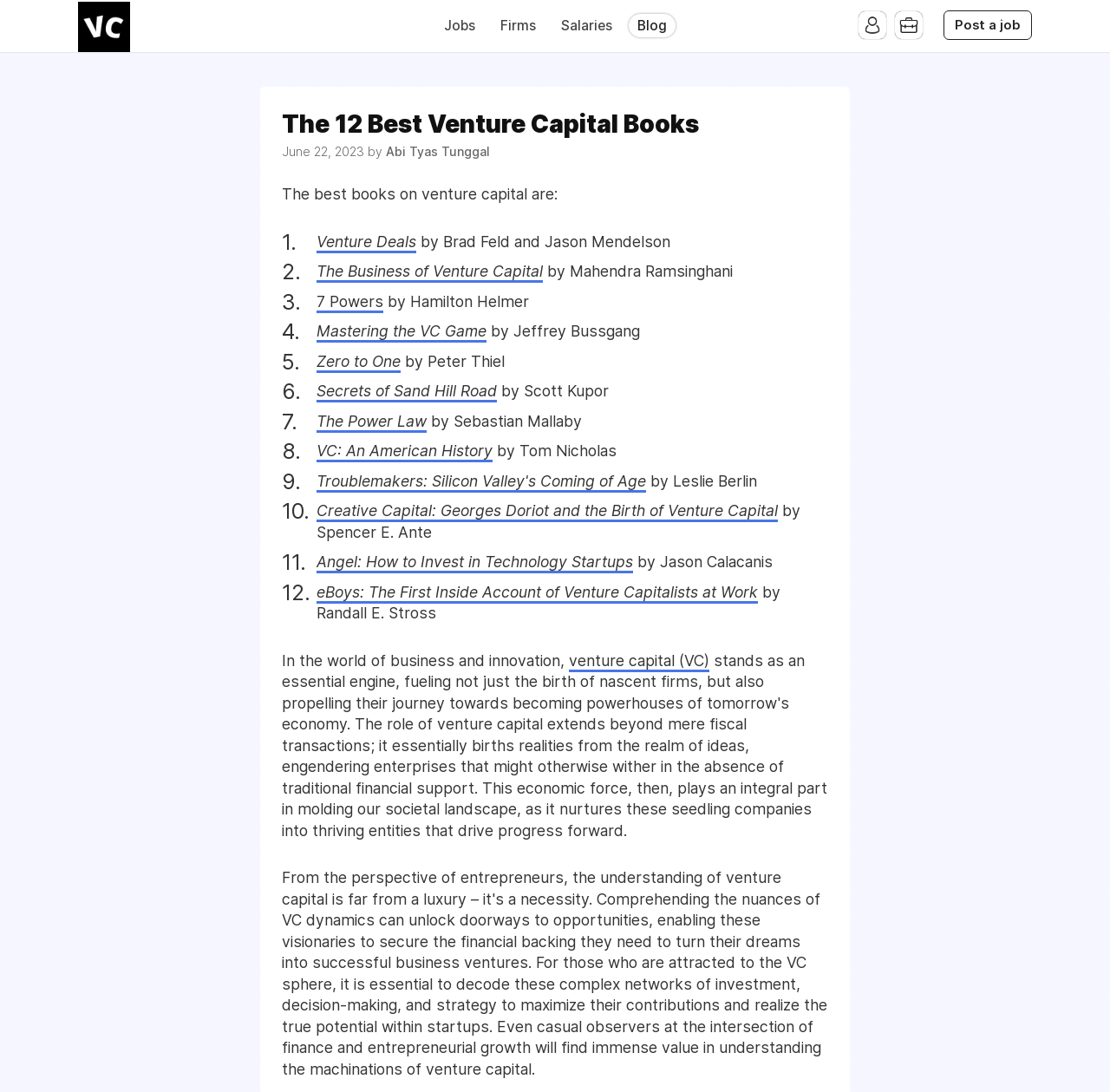Determine the bounding box coordinates of the region to click in order to accomplish the following instruction: "Explore the book Venture Deals". Provide the coordinates as four float numbers between 0 and 1, specifically [left, top, right, bottom].

[0.285, 0.213, 0.375, 0.232]